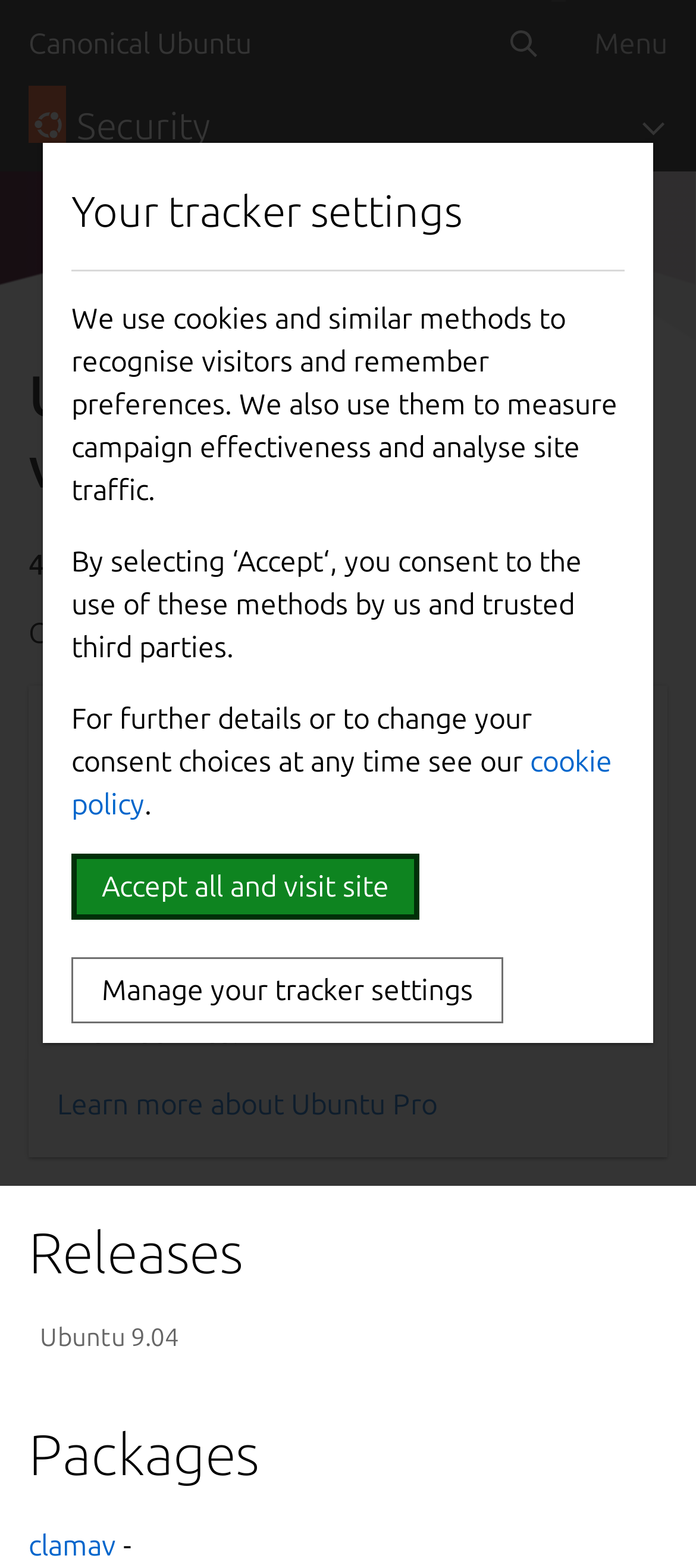Provide a comprehensive description of the webpage.

The webpage is about Ubuntu security notices, specifically the ClamAV vulnerability. At the top, there are three links: "Canonical Ubuntu" on the left, "Search" in the middle, and "Menu" on the right. Below these links, there is a navigation menu with a "Security" link on the left and a "Toggle navigation" link on the right.

The main content of the page is divided into several sections. The first section has a heading "USN-770-1: ClamAV vulnerability" and a static text "4 May 2009" below it. The next section has a heading "Reduce your security exposure" and a paragraph of text describing Ubuntu Pro, which provides ten-year security coverage to packages in Main and Universe repositories. There is also a link "Learn more about Ubuntu Pro" below the paragraph.

Further down, there are three sections with headings "Releases", "Packages", and each section has a link below the heading. The "Releases" section has a link "Ubuntu 9.04", and the "Packages" section has a link "clamav" followed by a hyphen.

On the right side of the page, there is a dialog box titled "Your tracker settings" with a heading and several paragraphs of text describing the use of cookies and similar methods. The dialog box also has two buttons: "Accept all and visit site" and "Manage your tracker settings".